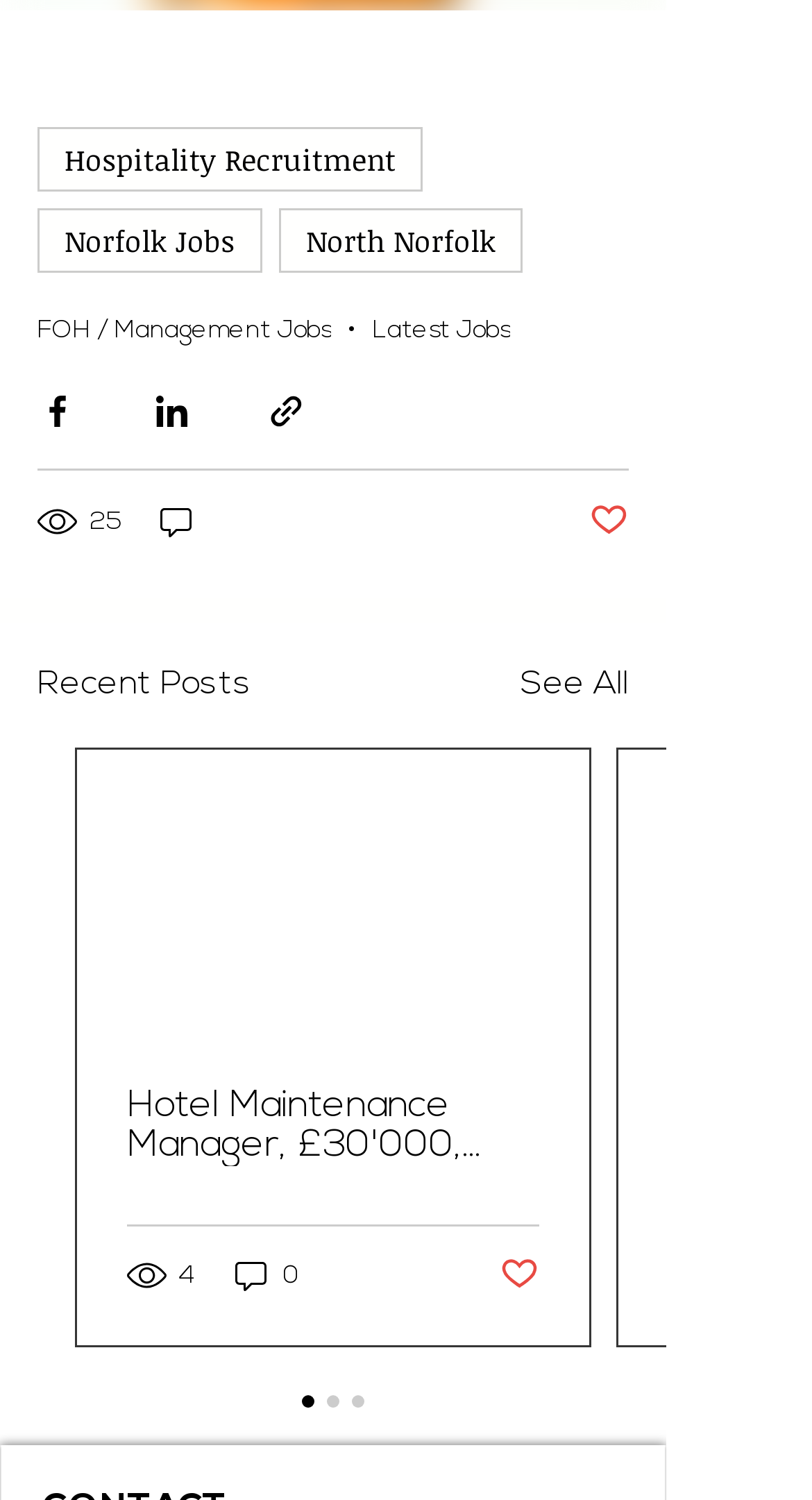Identify the bounding box coordinates of the part that should be clicked to carry out this instruction: "Click on Hospitality Recruitment".

[0.046, 0.084, 0.521, 0.127]